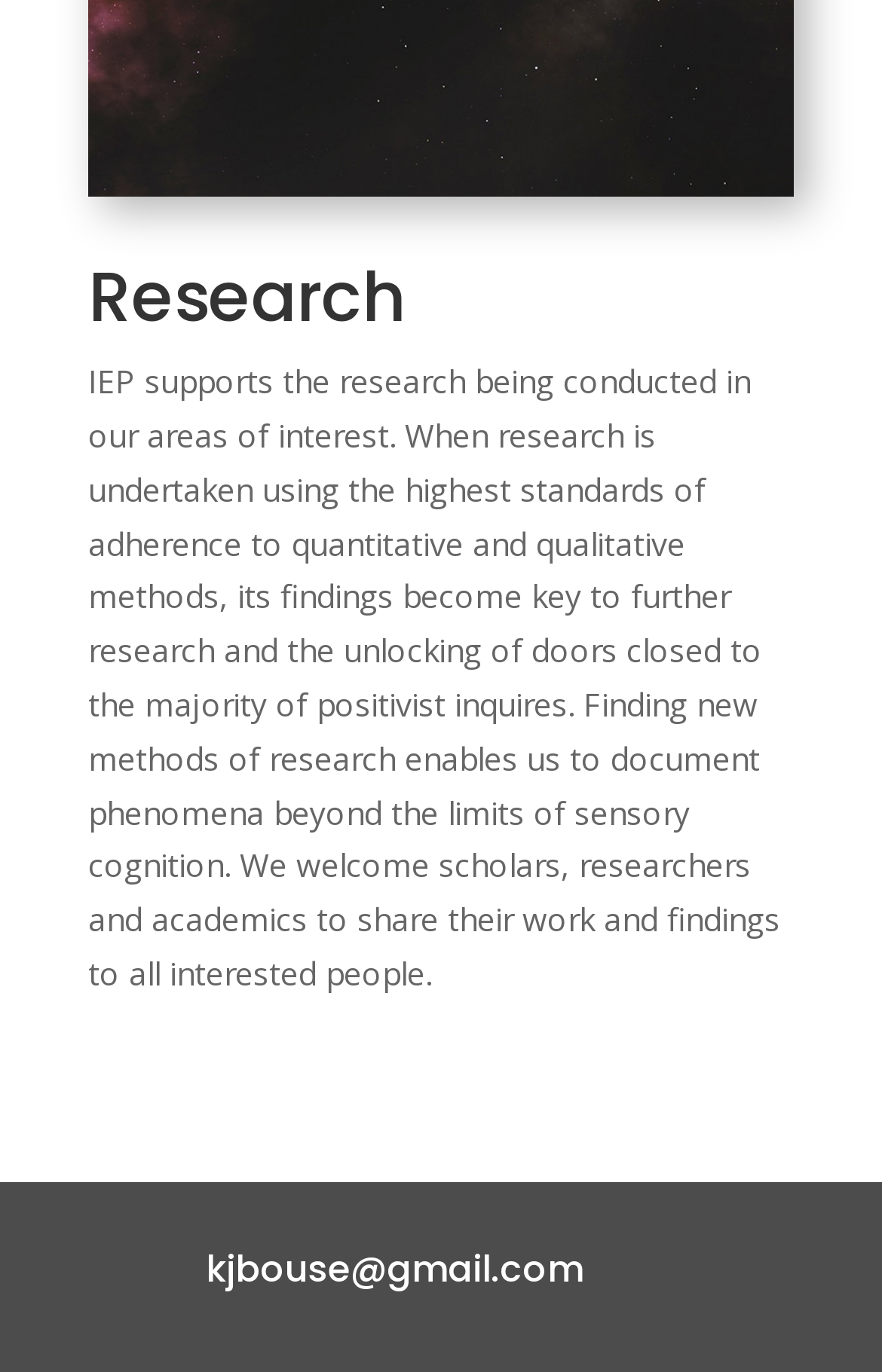For the given element description kjbouse@gmail.com, determine the bounding box coordinates of the UI element. The coordinates should follow the format (top-left x, top-left y, bottom-right x, bottom-right y) and be within the range of 0 to 1.

[0.233, 0.906, 0.662, 0.944]